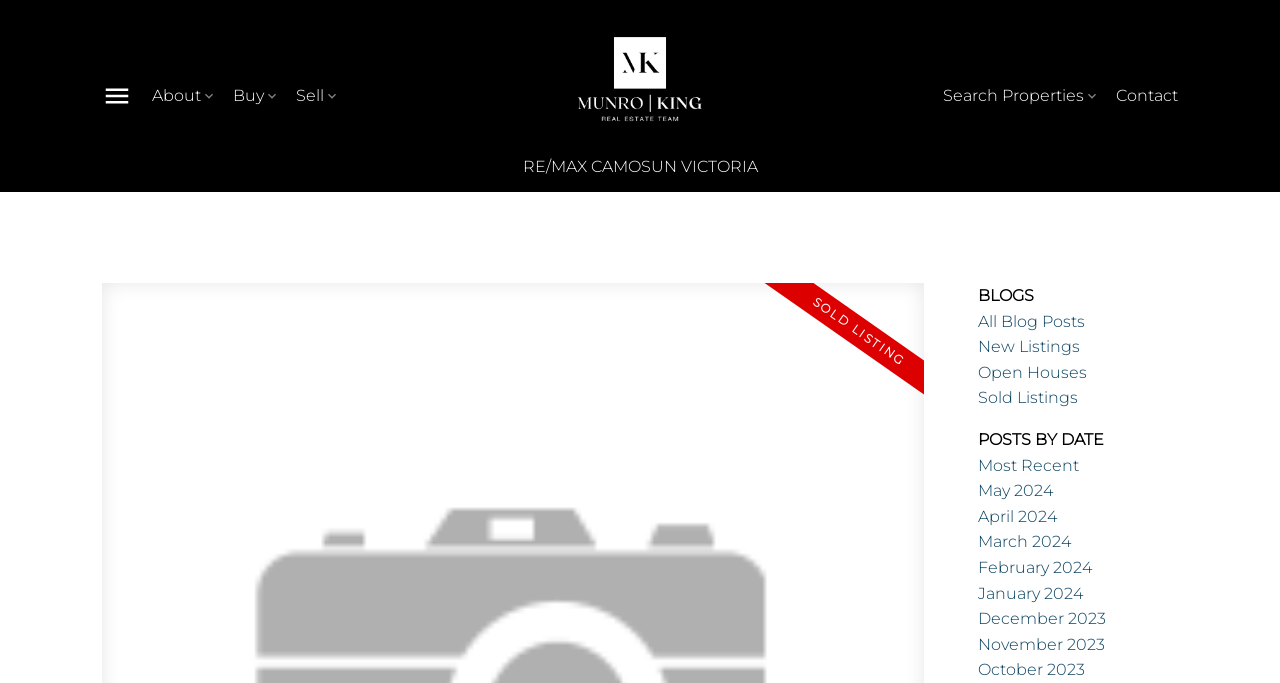Show the bounding box coordinates of the element that should be clicked to complete the task: "Search properties".

[0.736, 0.116, 0.859, 0.165]